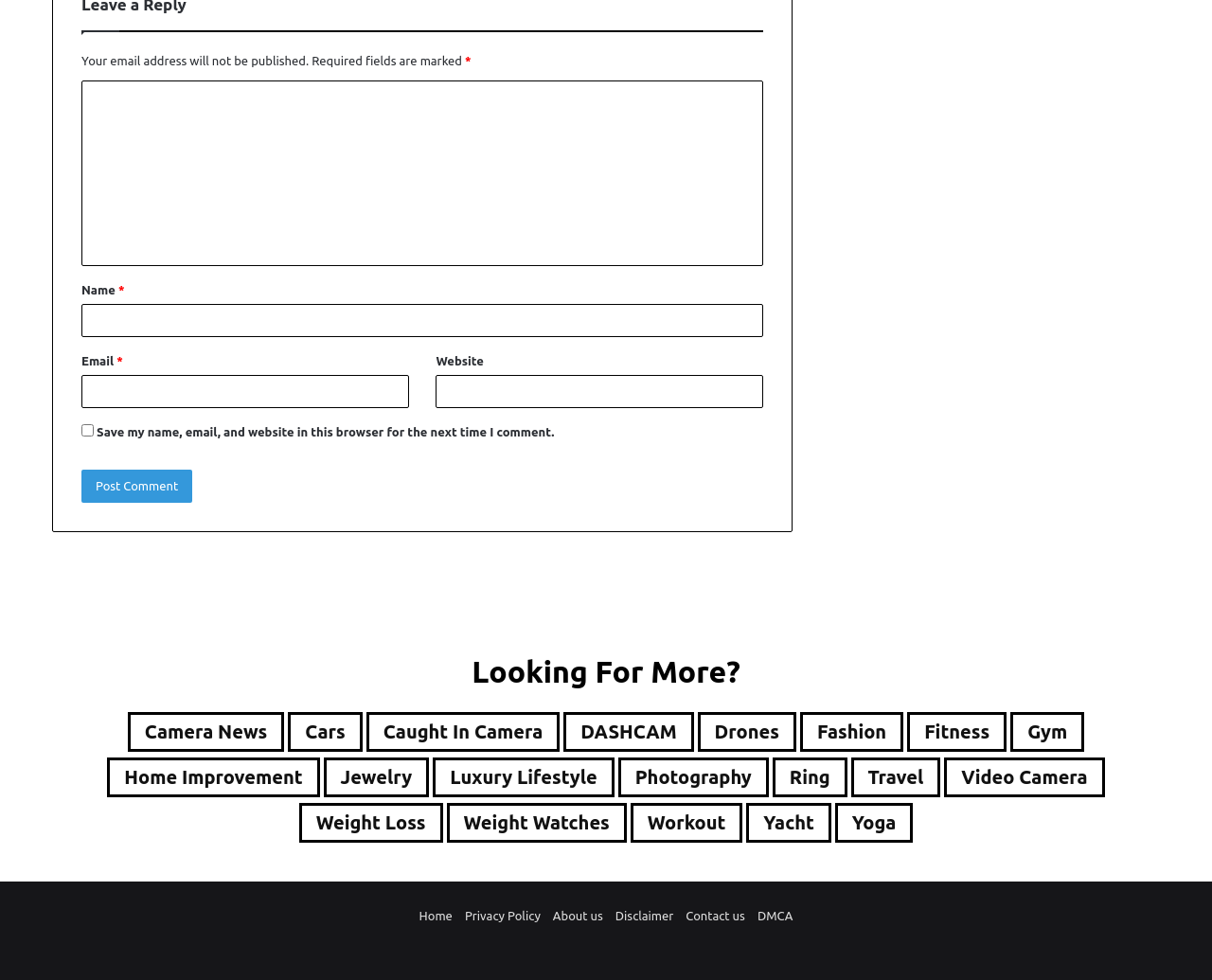Identify the bounding box coordinates for the UI element described as: "Caught In Camera". The coordinates should be provided as four floats between 0 and 1: [left, top, right, bottom].

[0.302, 0.727, 0.462, 0.767]